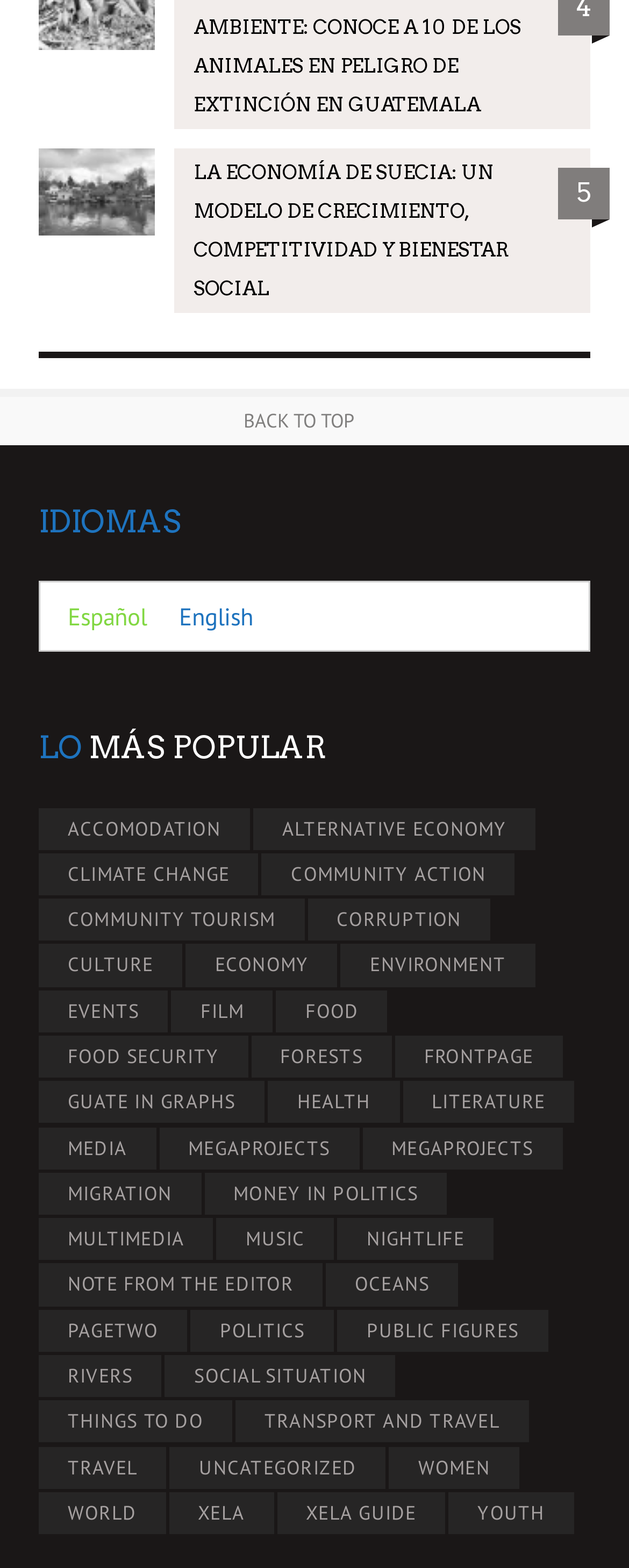Determine the bounding box coordinates in the format (top-left x, top-left y, bottom-right x, bottom-right y). Ensure all values are floating point numbers between 0 and 1. Identify the bounding box of the UI element described by: Alternative Economy

[0.402, 0.515, 0.852, 0.542]